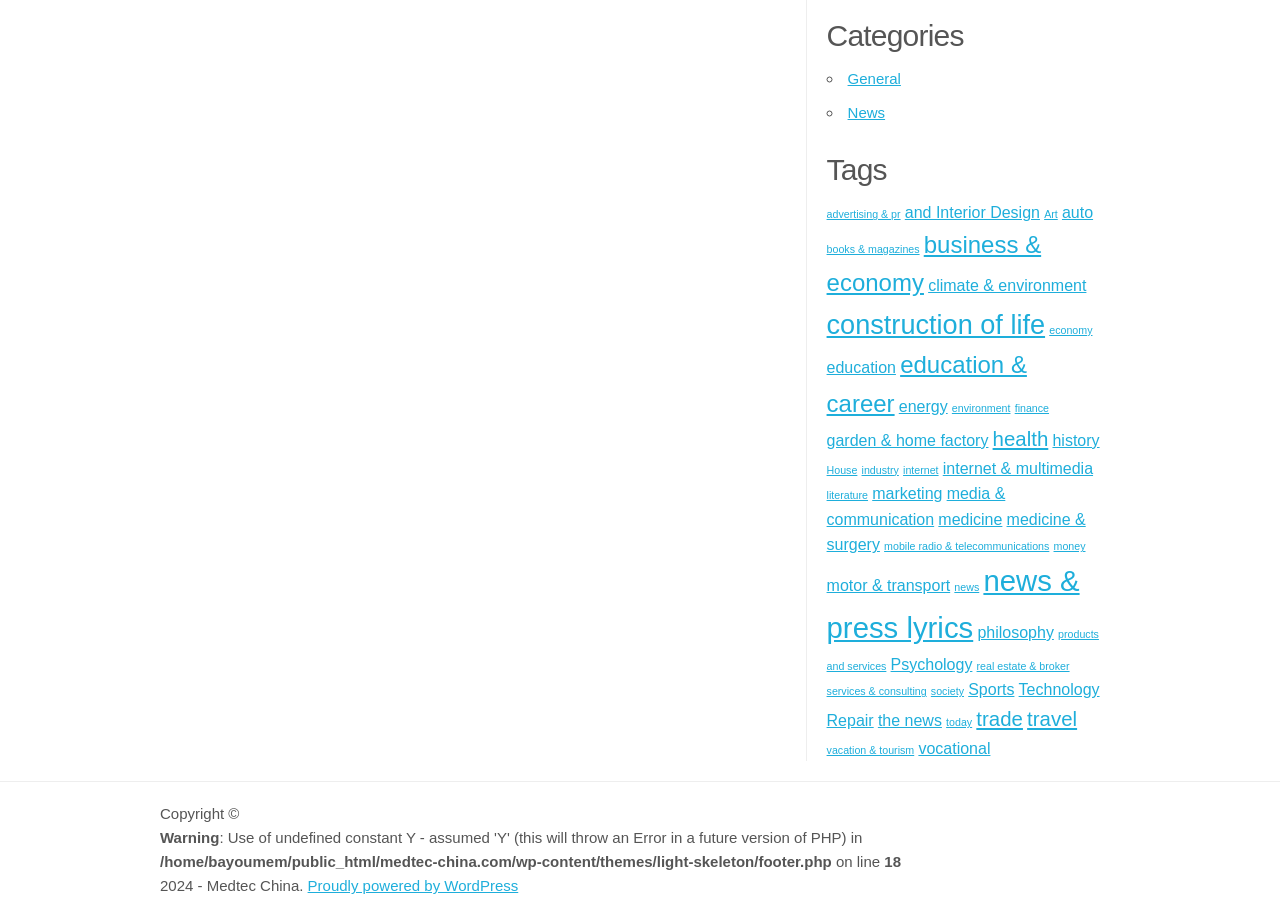Identify the bounding box of the HTML element described here: "the news". Provide the coordinates as four float numbers between 0 and 1: [left, top, right, bottom].

[0.686, 0.792, 0.736, 0.811]